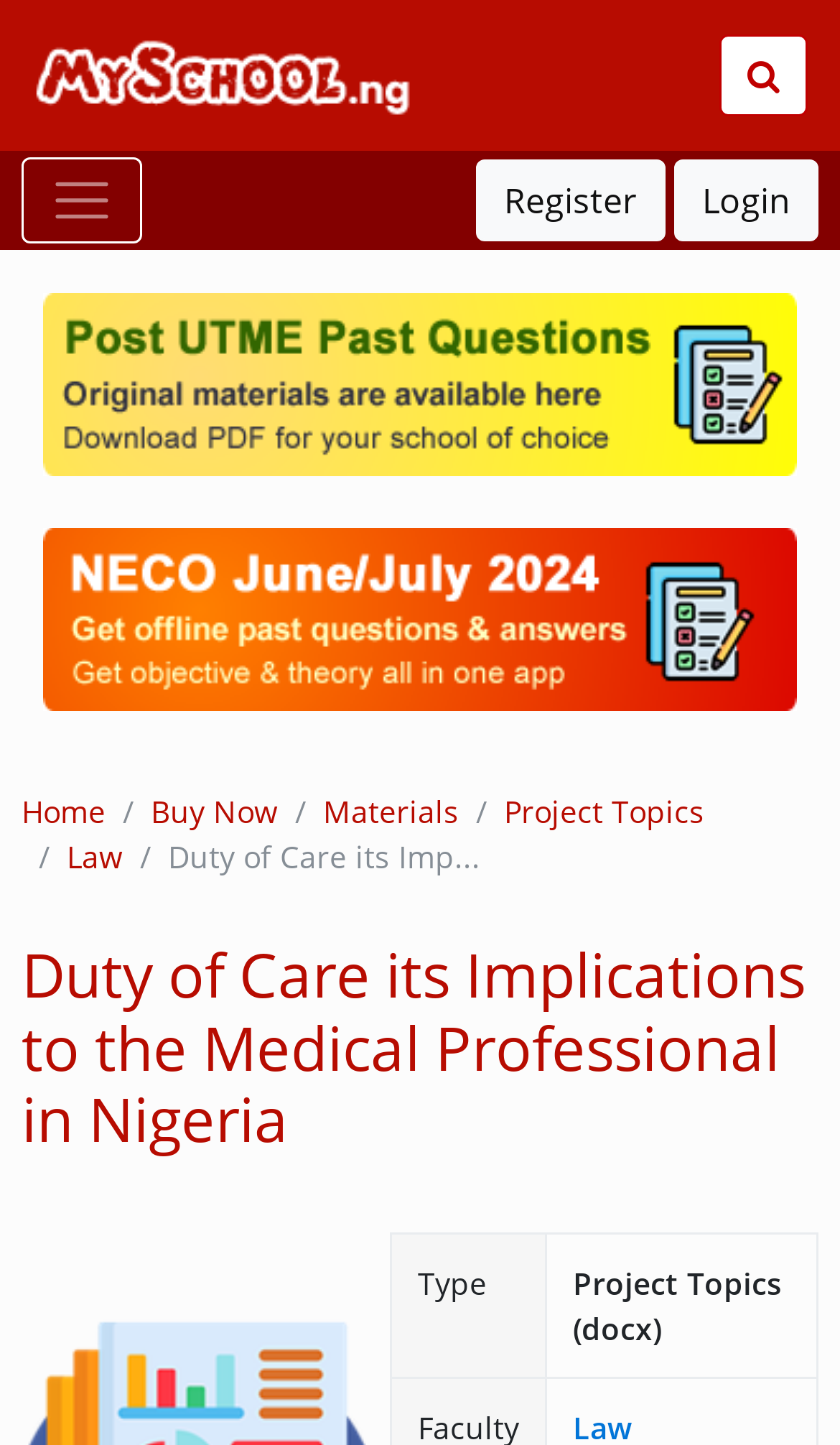Please identify the bounding box coordinates of the clickable element to fulfill the following instruction: "Click the Myschool.ng link". The coordinates should be four float numbers between 0 and 1, i.e., [left, top, right, bottom].

[0.026, 0.035, 0.538, 0.064]